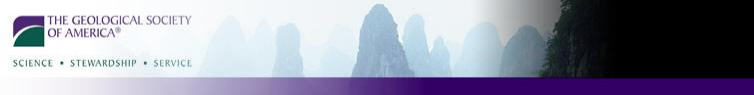What is the topic of the presentation?
Can you provide an in-depth and detailed response to the question?

The banner serves as a header for a presentation on a specific topic, which is 'Combined Zircon Petrochronology and Microstructural Analysis', indicating the organization's dedication to advancing geological knowledge and education in this particular area of research.